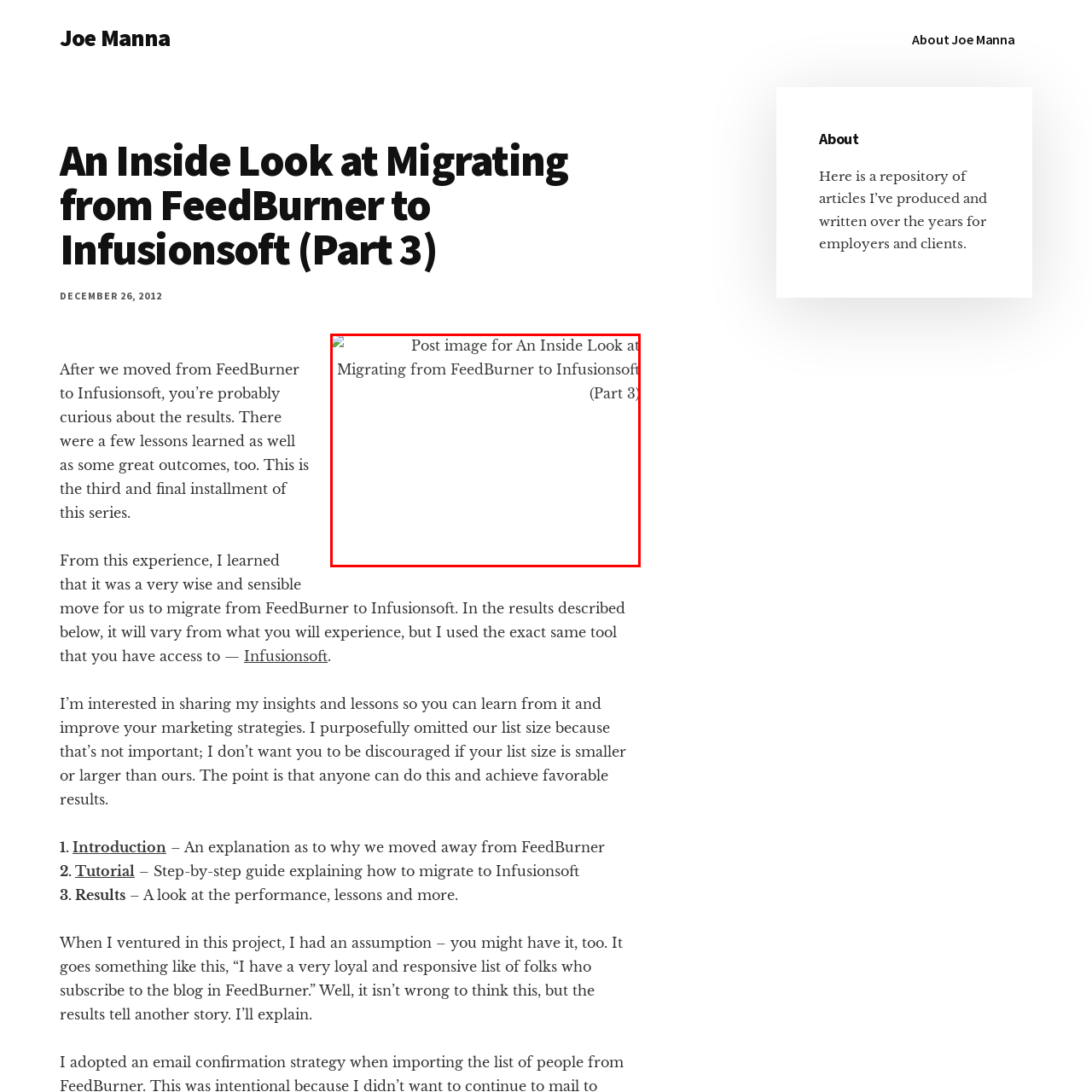Please analyze the elements within the red highlighted area in the image and provide a comprehensive answer to the following question: When was the blog post published?

The caption provides the date of publication as December 26, 2012, which is the specific date when the blog post was published.